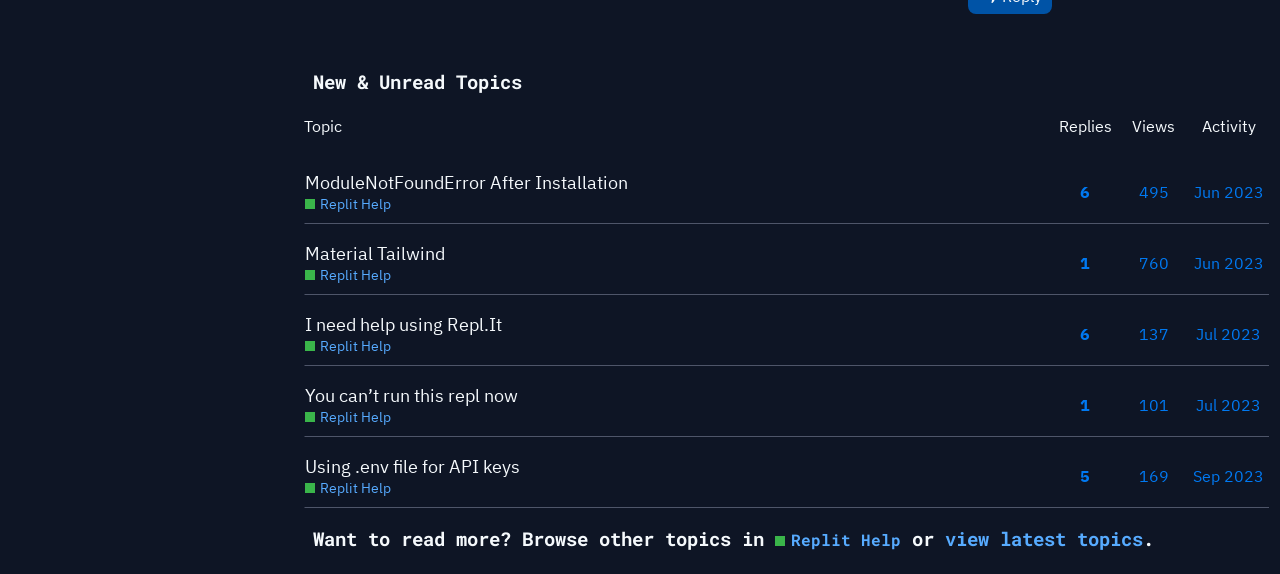What is the title of the current topic list?
Answer the question in a detailed and comprehensive manner.

The title of the current topic list is 'New & Unread Topics' which is indicated by the heading element at the top of the webpage.